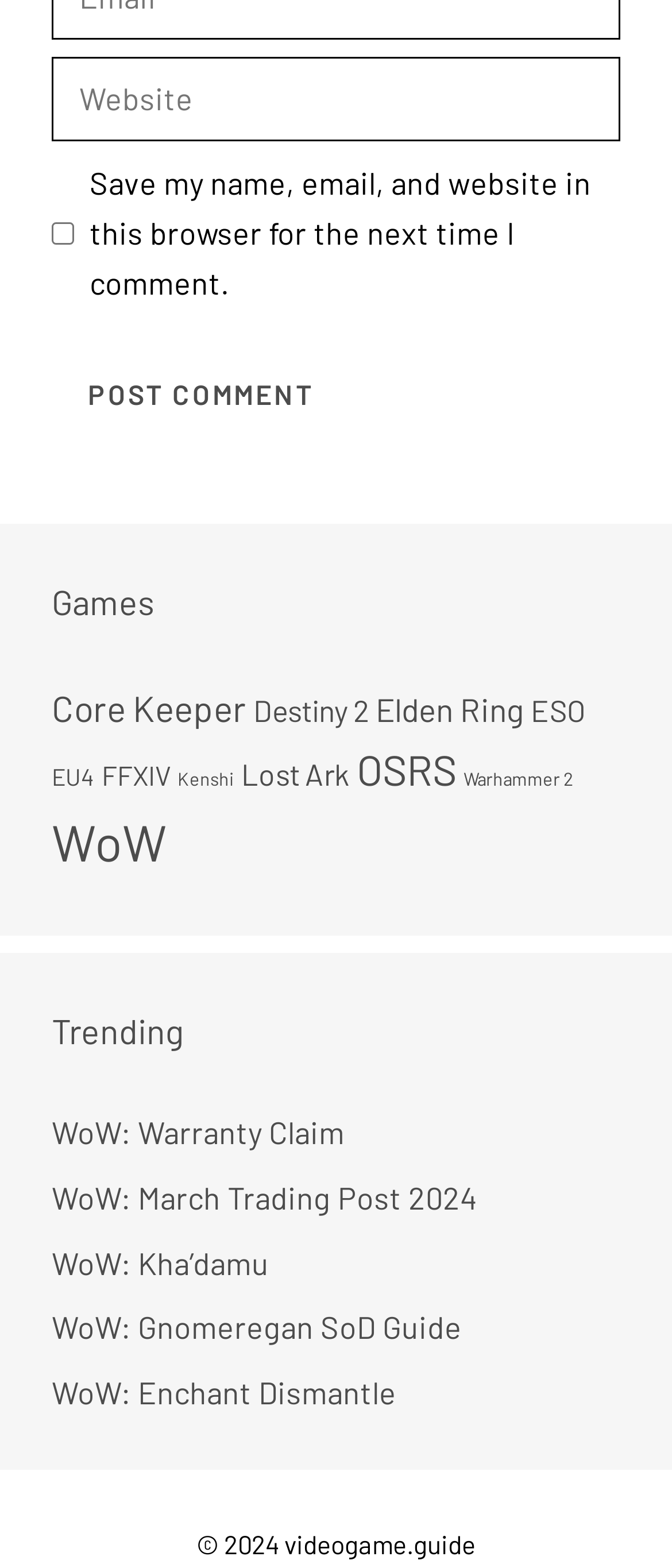Can you find the bounding box coordinates for the element that needs to be clicked to execute this instruction: "Check trending WoW: Warranty Claim"? The coordinates should be given as four float numbers between 0 and 1, i.e., [left, top, right, bottom].

[0.077, 0.71, 0.513, 0.734]